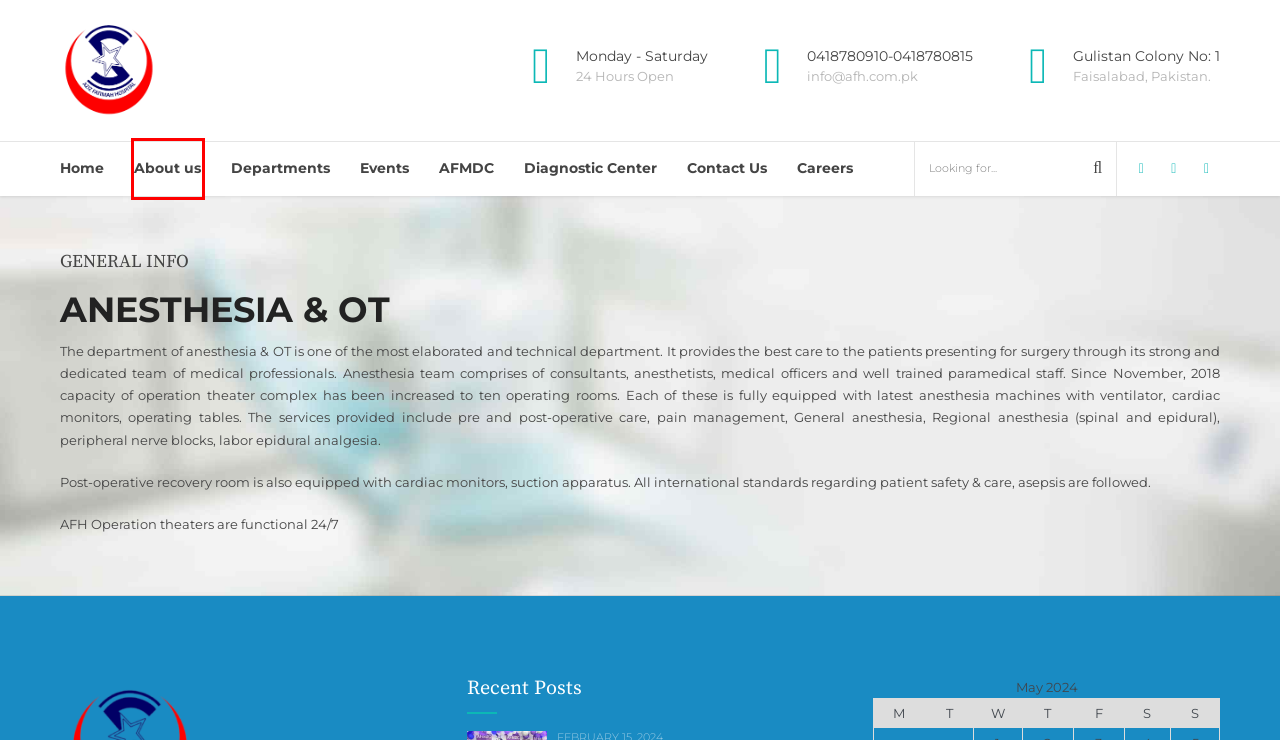You are provided with a screenshot of a webpage where a red rectangle bounding box surrounds an element. Choose the description that best matches the new webpage after clicking the element in the red bounding box. Here are the choices:
A. DEPARTMENT - Aziz Fatimah Hospital - Faisalabad
B. Laboratory - Aziz Fatimah Hospital - Faisalabad
C. Dr. Adnan Ahmad Khan - Aziz Fatimah Hospital - Faisalabad
D. PHYCHIATRY - Aziz Fatimah Hospital - Faisalabad
E. MBBS 13th Batch White Coat Ceremony - Aziz Fatimah Hospital - Faisalabad
F. Diagnostic Center - Aziz Fatimah Hospital - Faisalabad
G. About us - Aziz Fatimah Hospital - Faisalabad
H. Dr. Atif Maqsood - Aziz Fatimah Hospital - Faisalabad

G